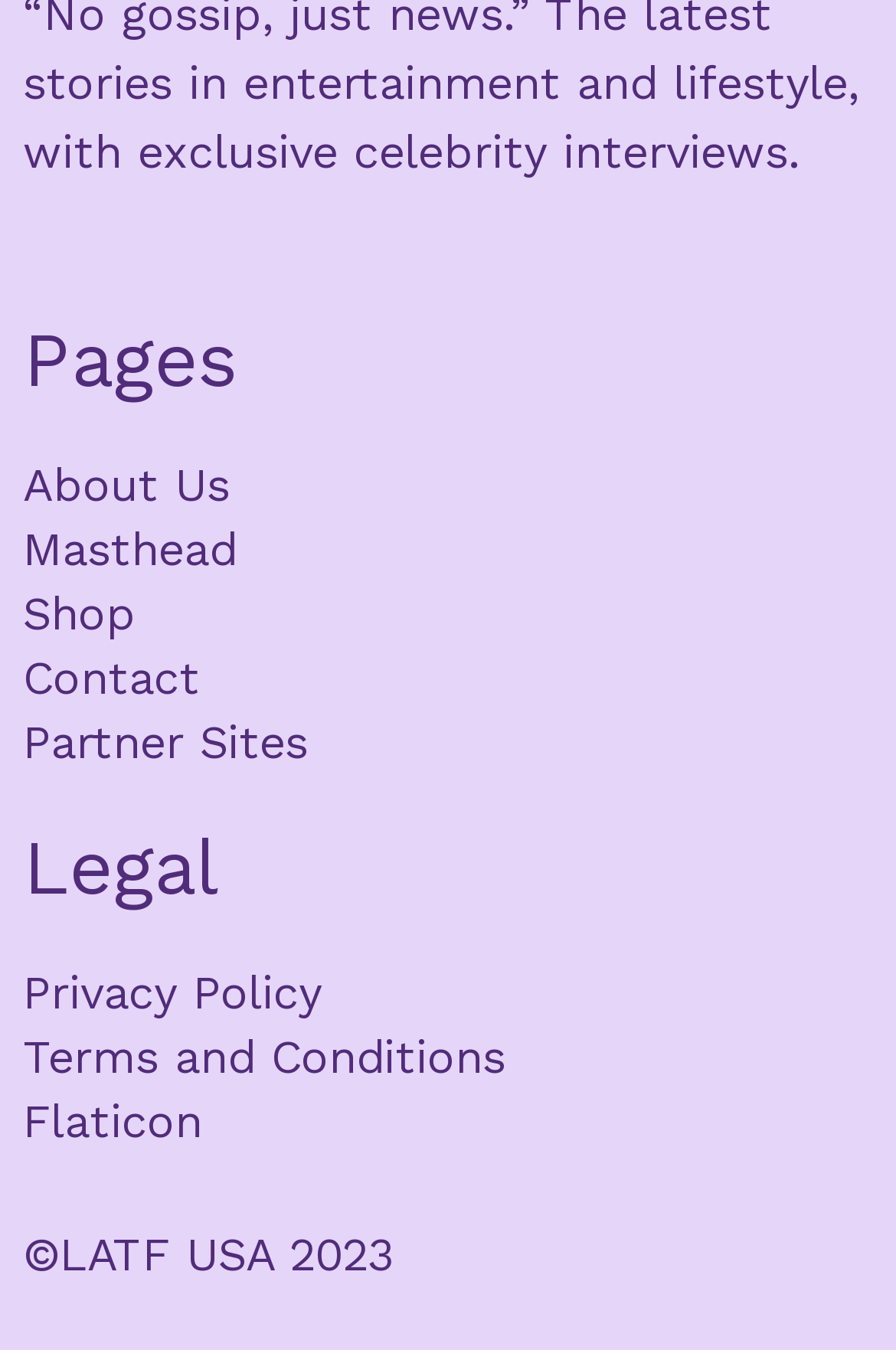Provide the bounding box coordinates of the HTML element described by the text: "Terms and Conditions".

[0.026, 0.759, 0.564, 0.807]